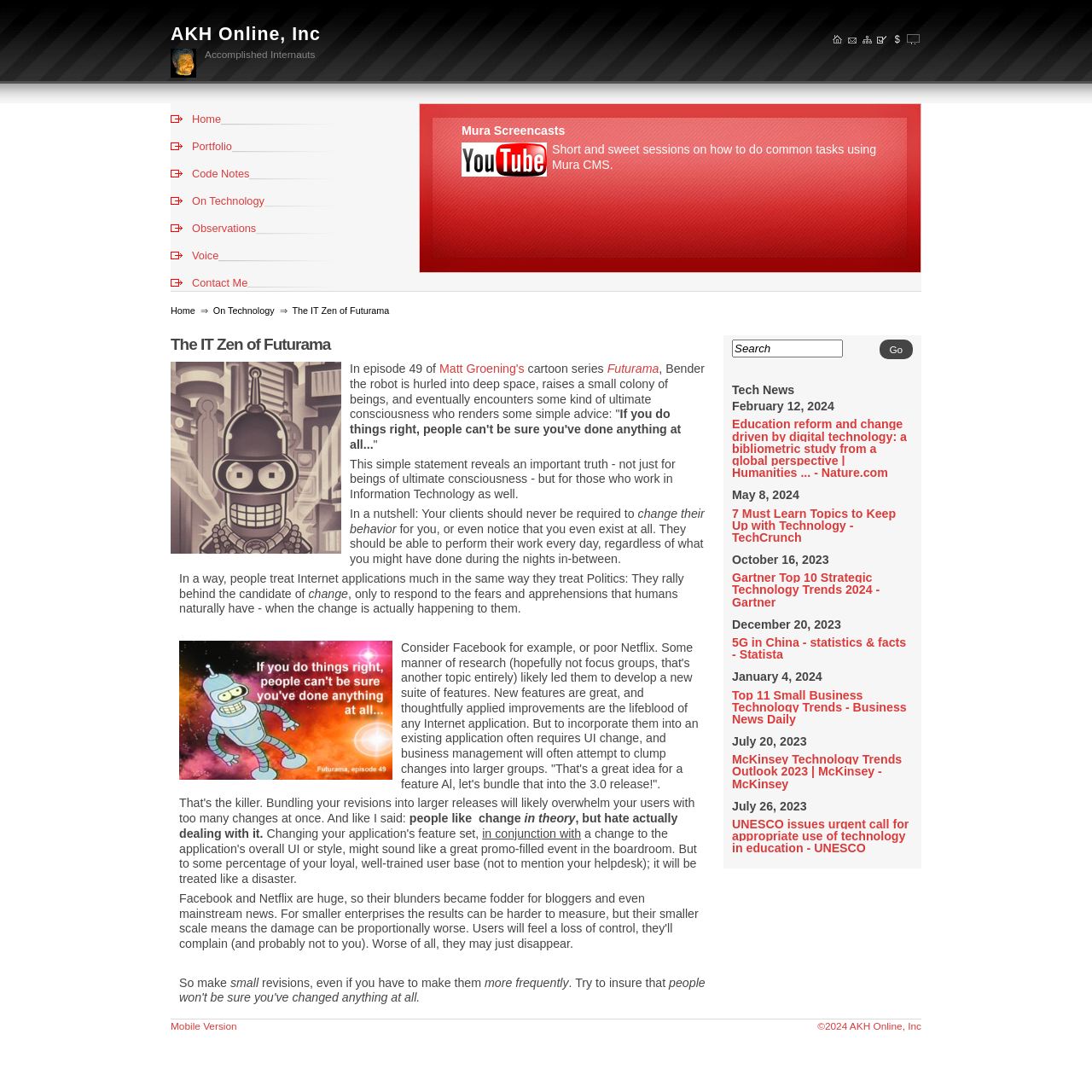Identify and provide the bounding box coordinates of the UI element described: "input value="Search" name="Keywords" value="Search"". The coordinates should be formatted as [left, top, right, bottom], with each number being a float between 0 and 1.

[0.67, 0.311, 0.772, 0.327]